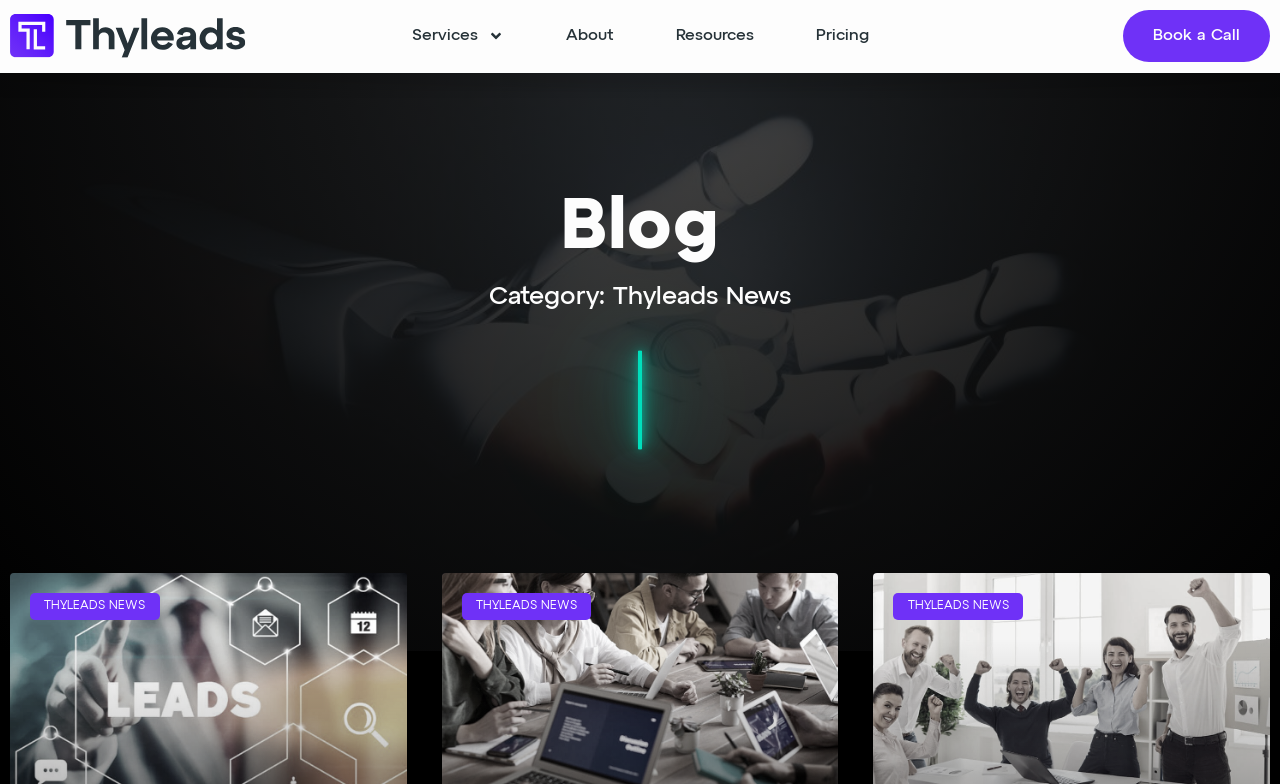Answer the question in one word or a short phrase:
What is the logo of Thyleads?

Thyleads logo